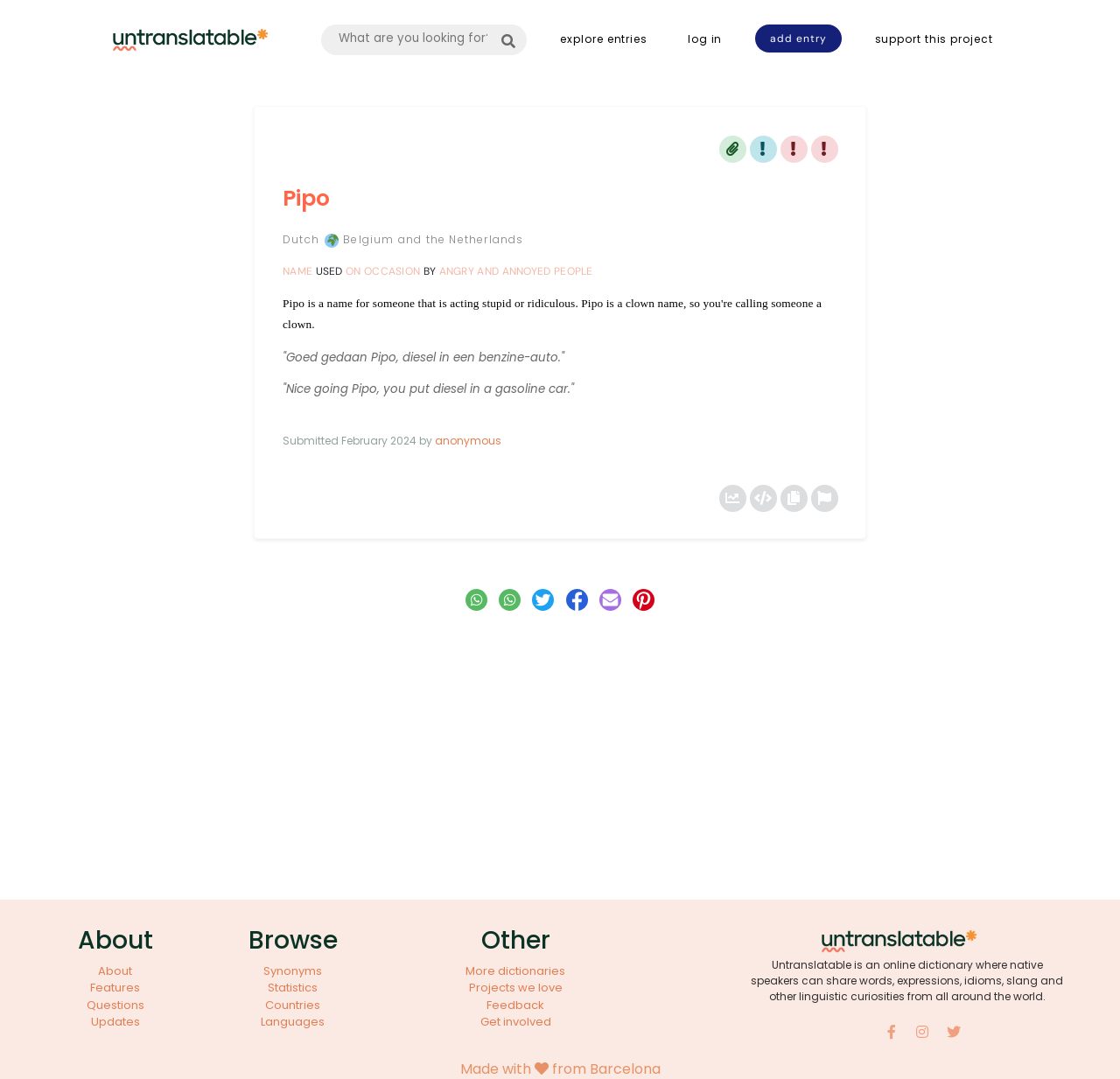Could you locate the bounding box coordinates for the section that should be clicked to accomplish this task: "log in".

[0.608, 0.023, 0.651, 0.051]